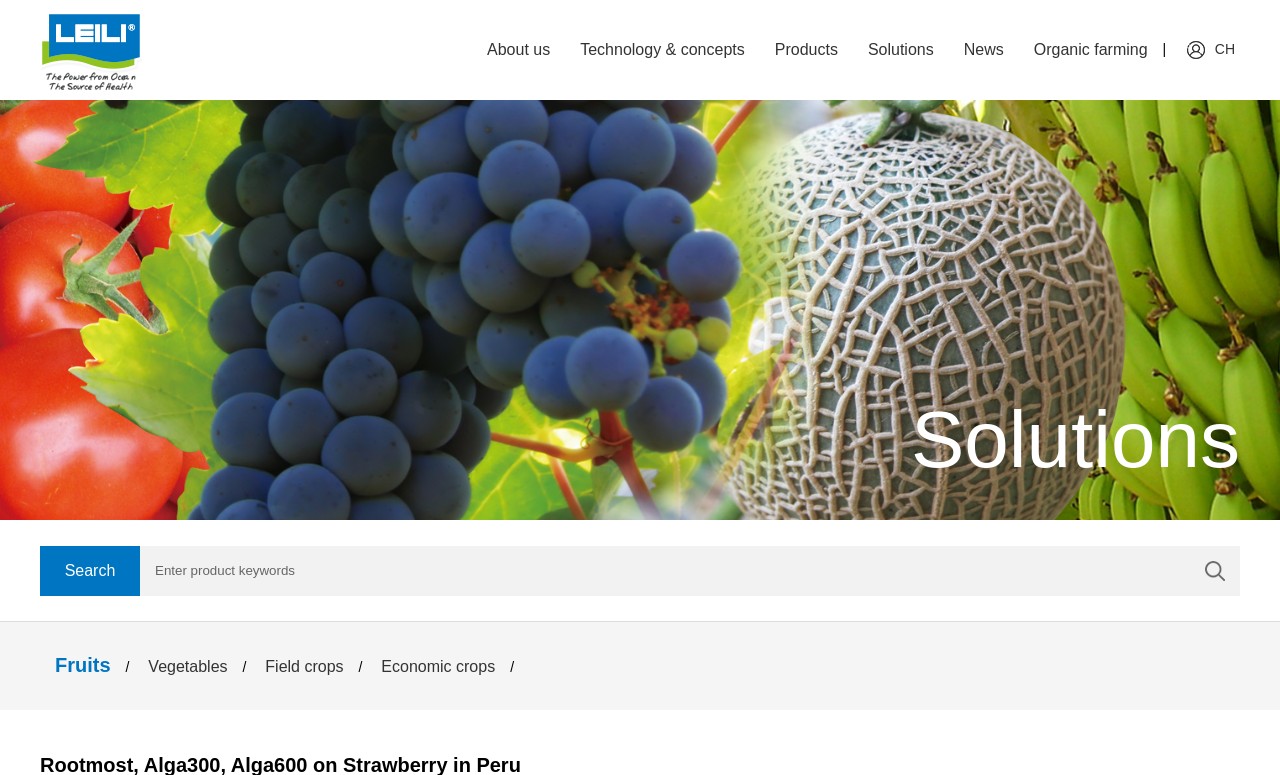Carefully examine the image and provide an in-depth answer to the question: What is the purpose of the textbox?

The textbox has a descriptive text 'Enter product keywords' and is accompanied by a search button, indicating that it is used for searching products on the website.